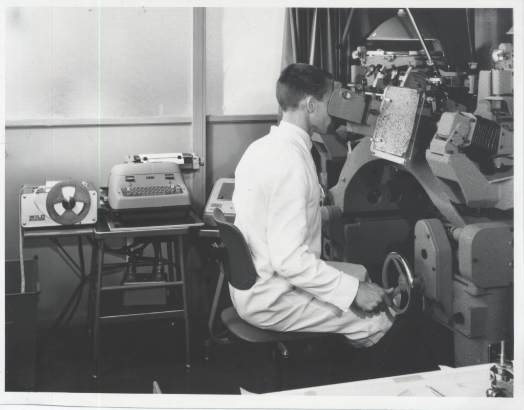Generate an elaborate caption that includes all aspects of the image.

The image captures a historical scene in a laboratory or workshop, where a technician, dressed in a white coat, is seated at a specialized machine. The technician is focused on the apparatus, peering through a set of optical lenses, suggesting an activity related to vision correction or precision work. 

In the background, there are several pieces of equipment: to the left, a typewriter, which indicates a time period likely before the digital age, and on the adjacent table, a reel-to-reel device, hinting at audio recording technology of the era. The setting appears well-organized, with various papers spread out, possibly containing measurements or specifications relevant to the technician’s work.

This image not only highlights the craftsmanship and skills of the era but also reflects the advanced technology of the time in fields such as optics or laboratory research. The monochrome aesthetic adds a vintage feel, emphasizing the historical significance of the depicted work environment.